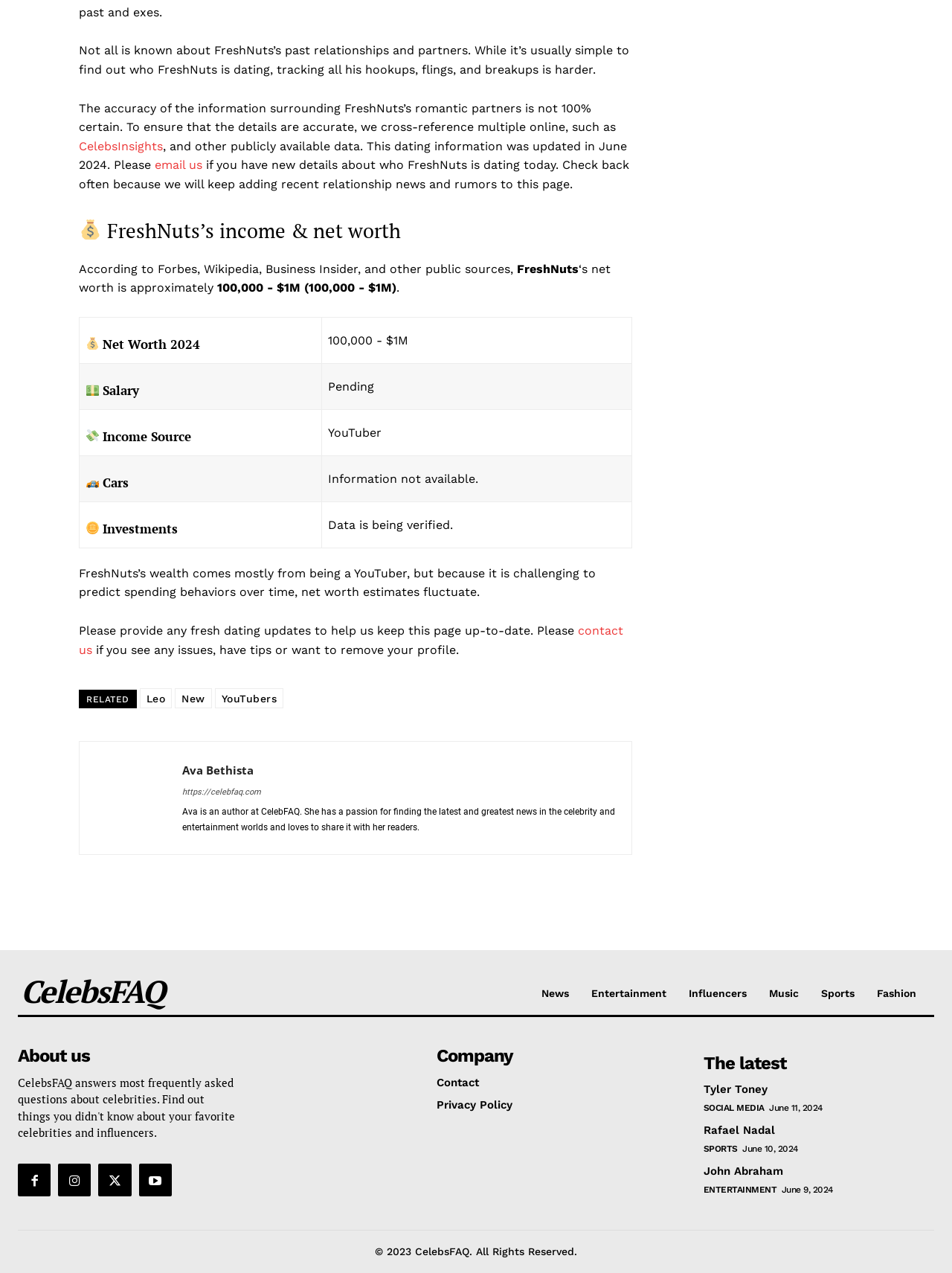Reply to the question with a brief word or phrase: Who is the author of the article about Ava Bethista?

Ava Bethista